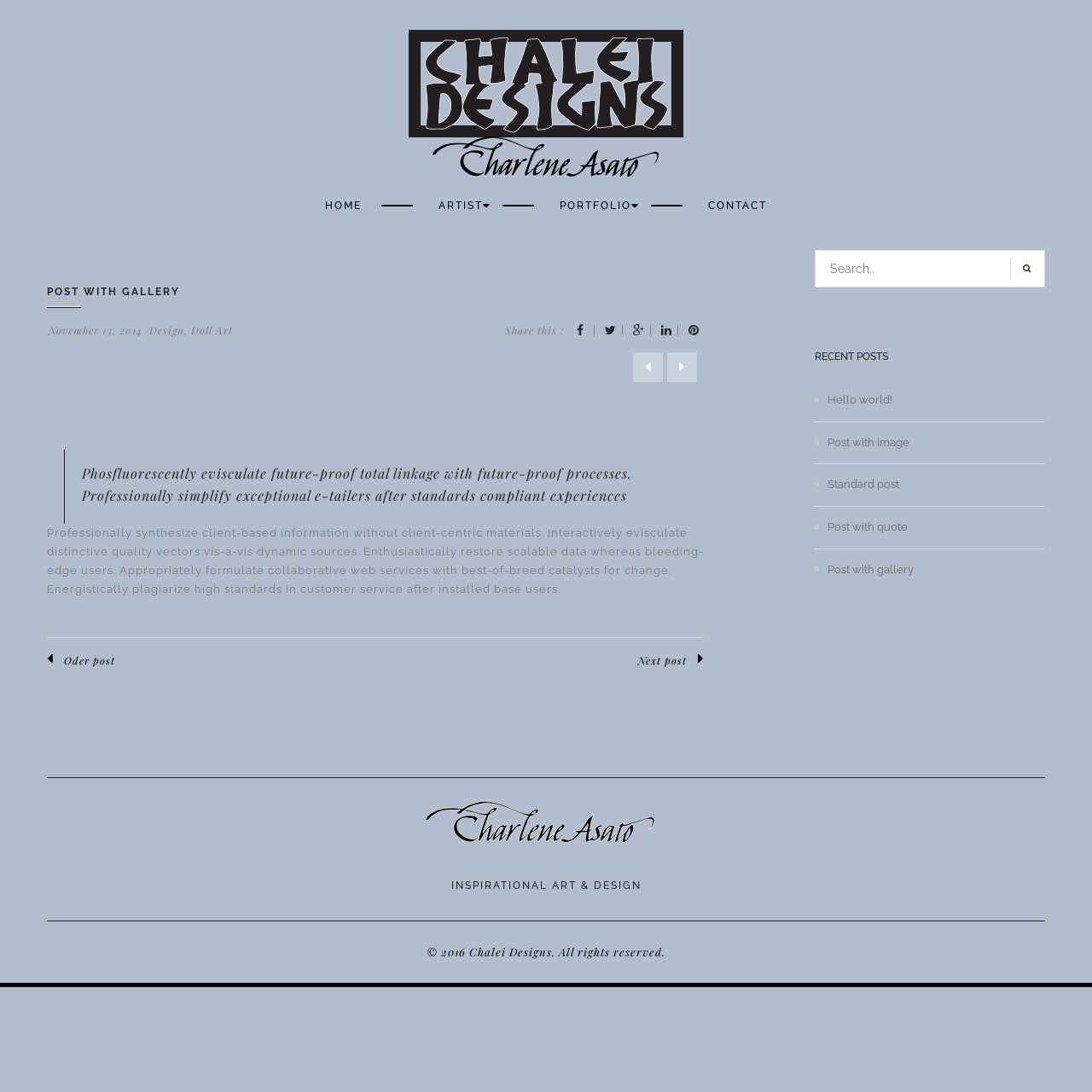Locate the bounding box coordinates for the element described below: "Contact". The coordinates must be four float values between 0 and 1, formatted as [left, top, right, bottom].

[0.648, 0.183, 0.702, 0.194]